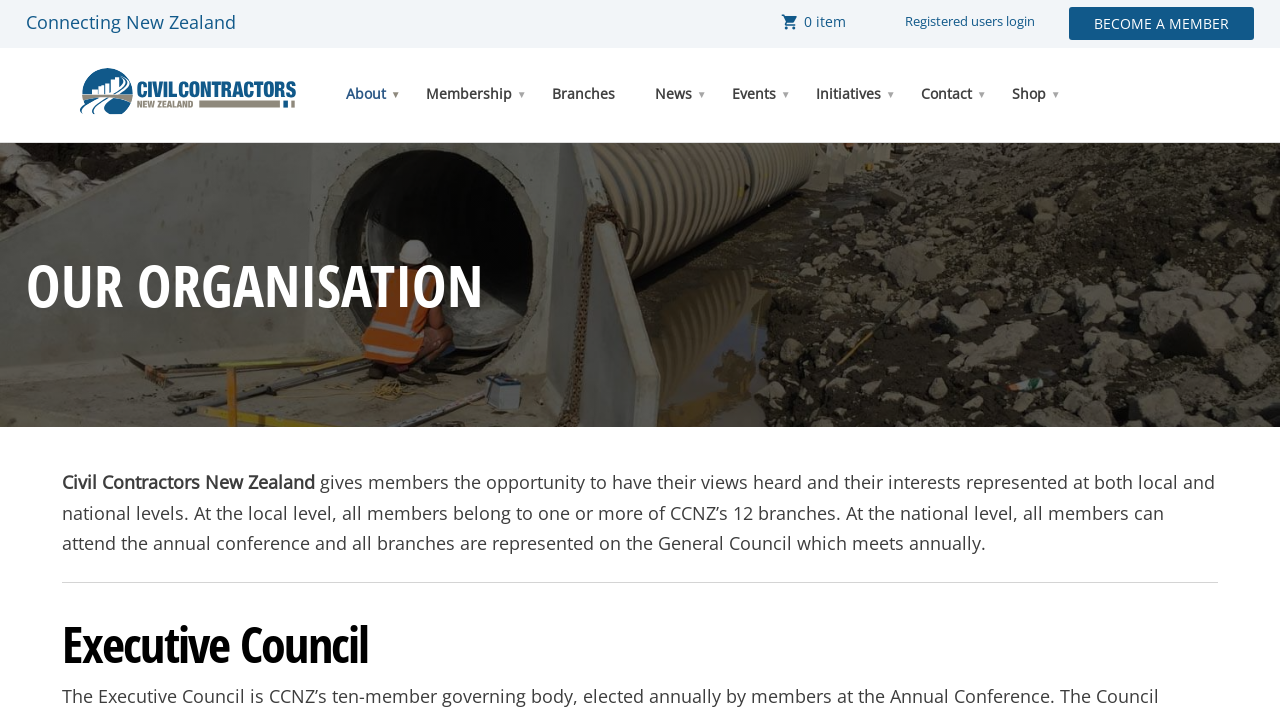Identify the coordinates of the bounding box for the element that must be clicked to accomplish the instruction: "Click Become a Member".

[0.835, 0.01, 0.98, 0.056]